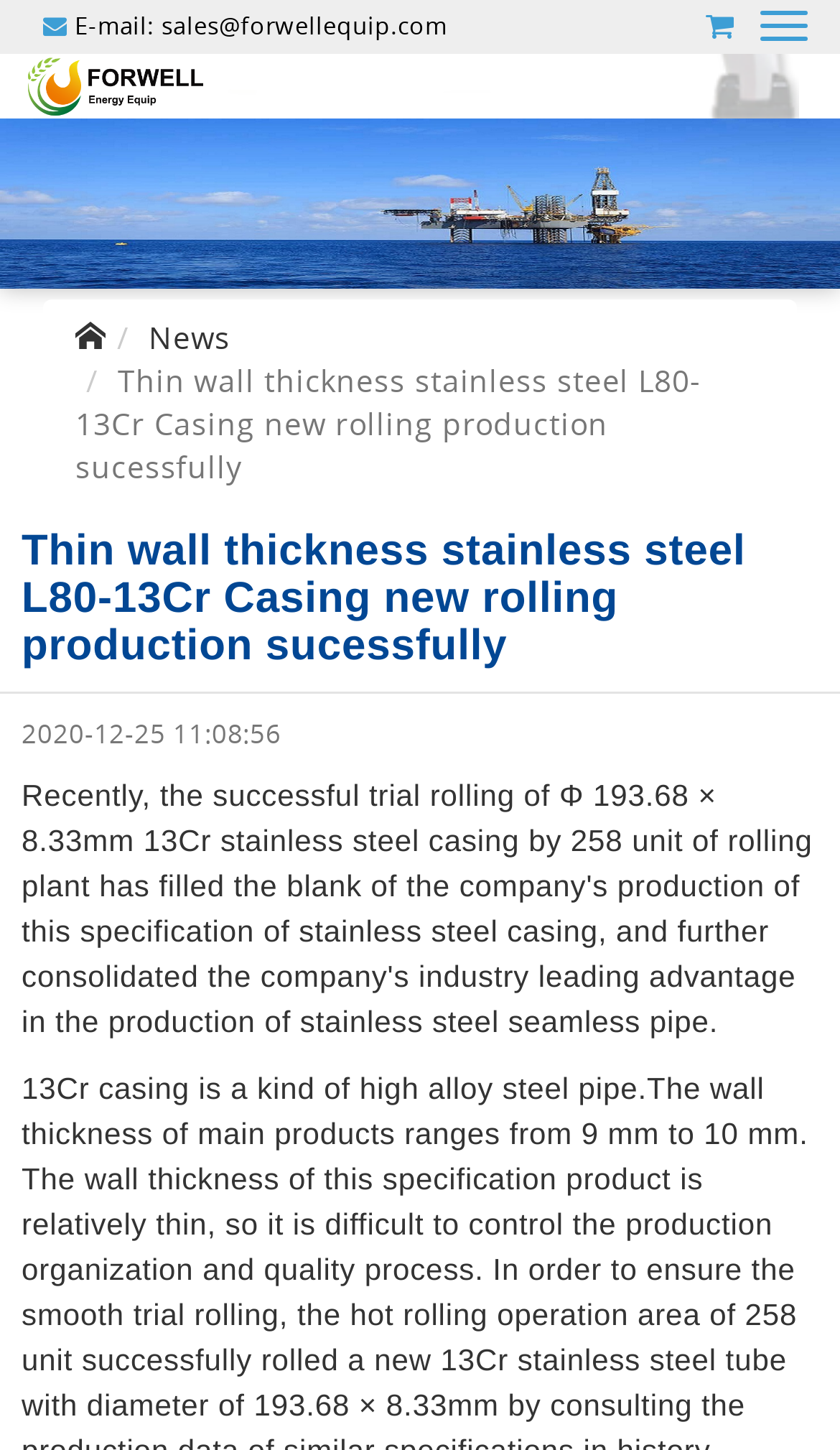Describe all the key features and sections of the webpage thoroughly.

The webpage appears to be a news article or a product page, with a focus on a specific type of stainless steel casing. At the top-left corner, there is a large image that spans the entire width of the page. Below this image, there is a horizontal navigation menu with several links, including one with a icon, another labeled "News", and a few others. 

To the right of the navigation menu, there is a section with a heading that matches the title of the webpage, "Thin wall thickness stainless steel L80-13Cr Casing new rolling production sucessfully". This heading is centered and takes up most of the width of the page. Below the heading, there is a paragraph of text with the same title, which suggests that this is the main content of the page.

On the top-right corner, there is a section with an email address, "sales@forwellequip.com", and a button with no label. There is also a small icon above the email address. 

At the bottom of the page, there is a timestamp, "2020-12-25 11:08:56", which suggests that the article or product was published or updated on this date.